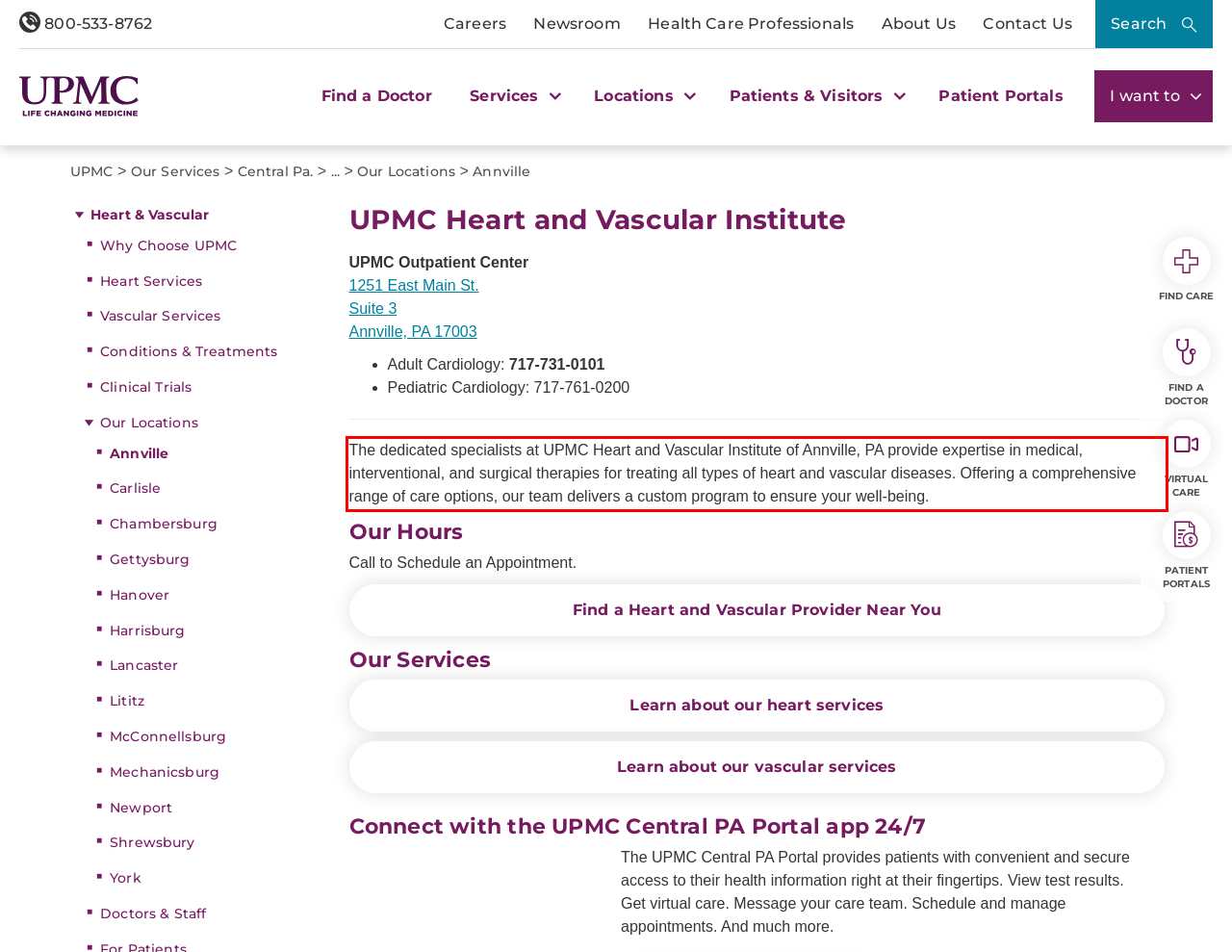You are provided with a webpage screenshot that includes a red rectangle bounding box. Extract the text content from within the bounding box using OCR.

The dedicated specialists at UPMC Heart and Vascular Institute of Annville, PA provide expertise in medical, interventional, and surgical therapies for treating all types of heart and vascular diseases. Offering a comprehensive range of care options, our team delivers a custom program to ensure your well-being.